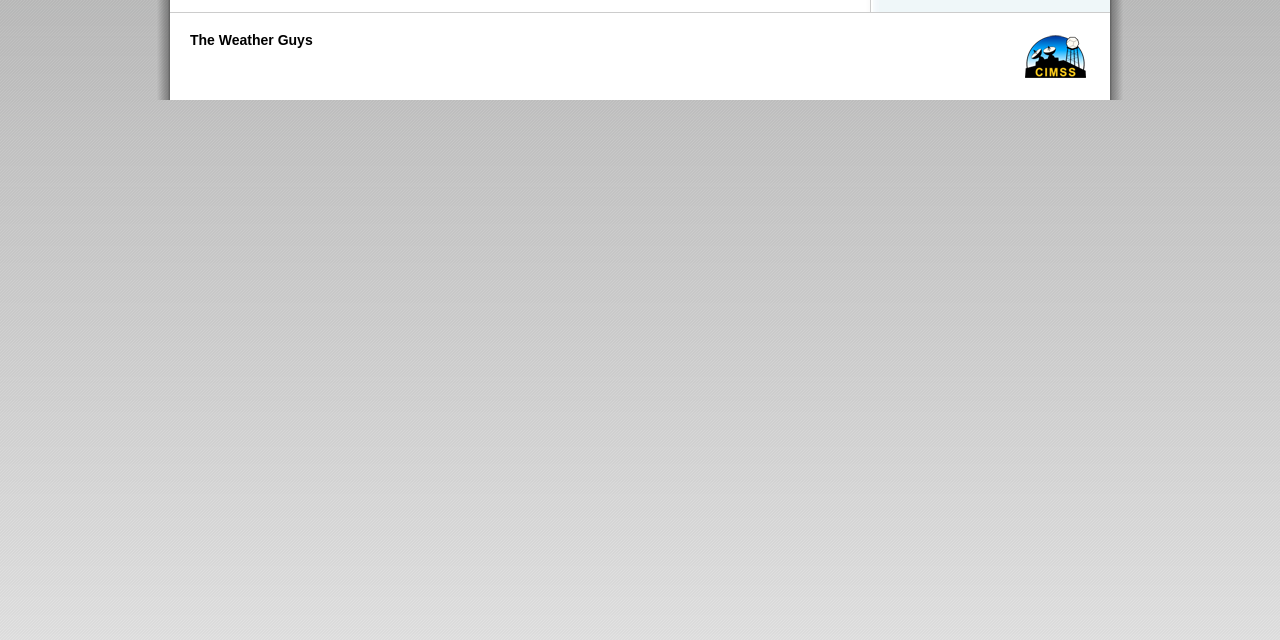Using the provided element description "The Weather Guys", determine the bounding box coordinates of the UI element.

[0.148, 0.05, 0.244, 0.075]